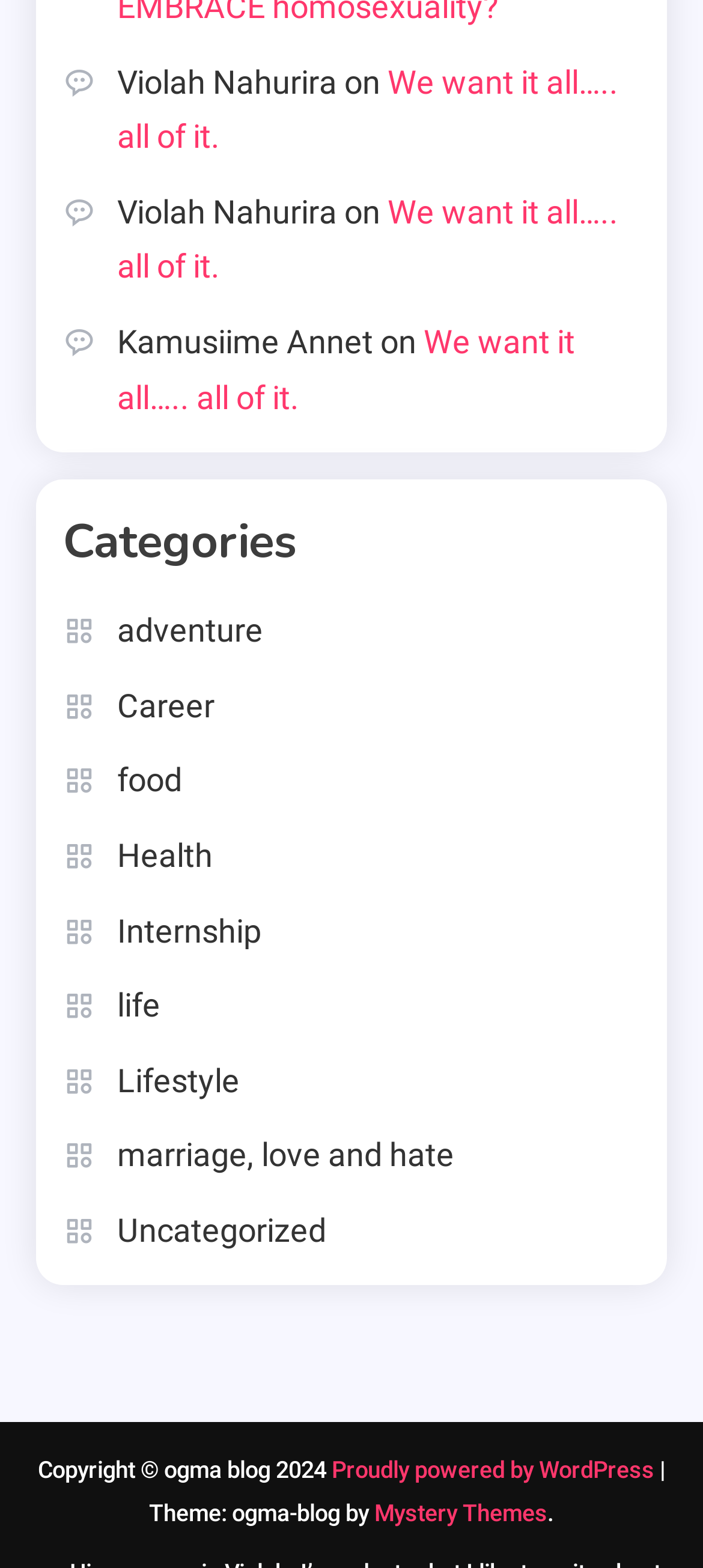Locate the bounding box coordinates of the element I should click to achieve the following instruction: "Visit the 'Mystery Themes' website".

[0.532, 0.956, 0.778, 0.973]